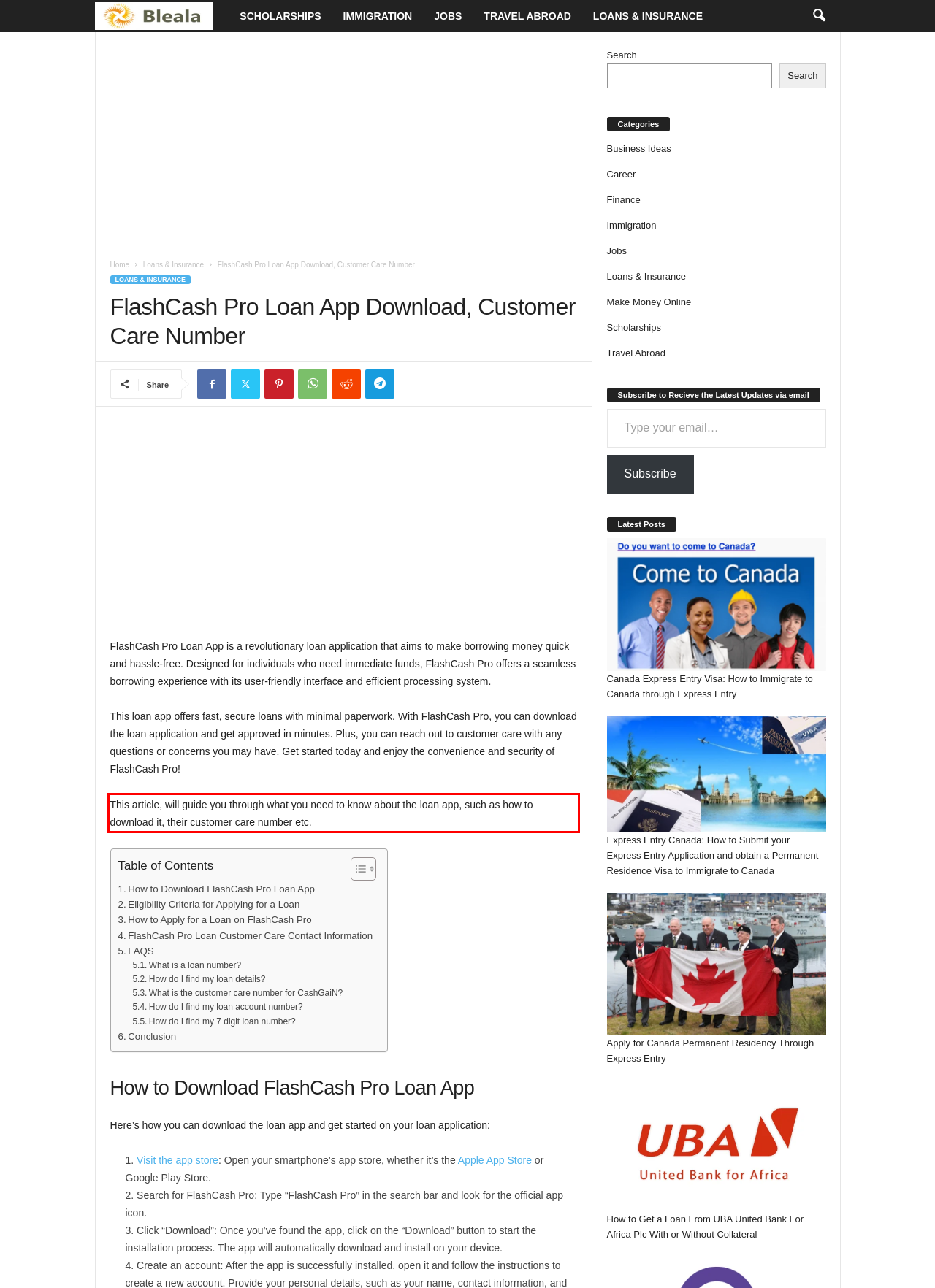From the screenshot of the webpage, locate the red bounding box and extract the text contained within that area.

This article, will guide you through what you need to know about the loan app, such as how to download it, their customer care number etc.